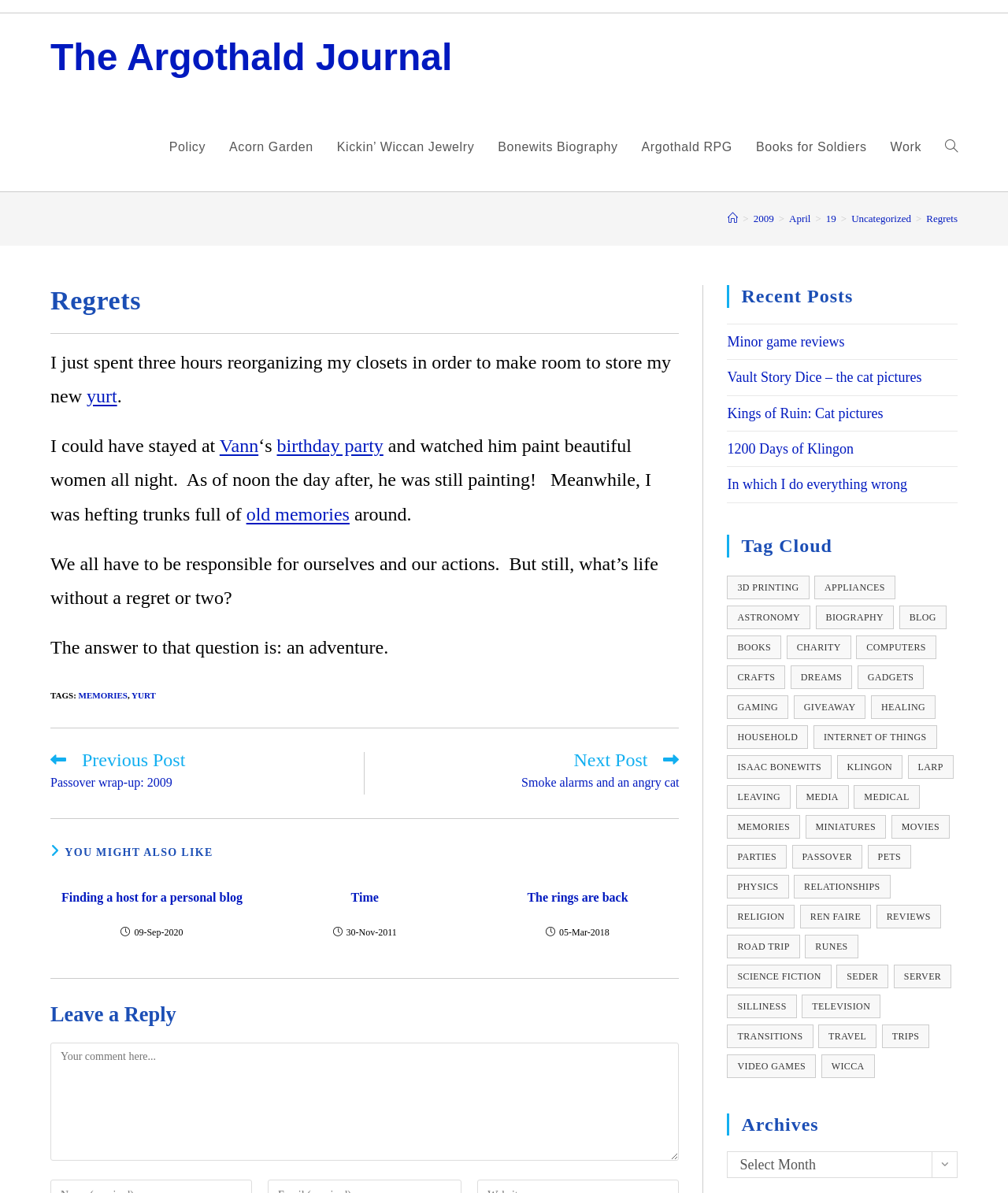What is the category with the most items in the tag cloud?
Answer the question with detailed information derived from the image.

The tag cloud is located at the bottom of the webpage. The category with the most items is 'biography' with 59 items.